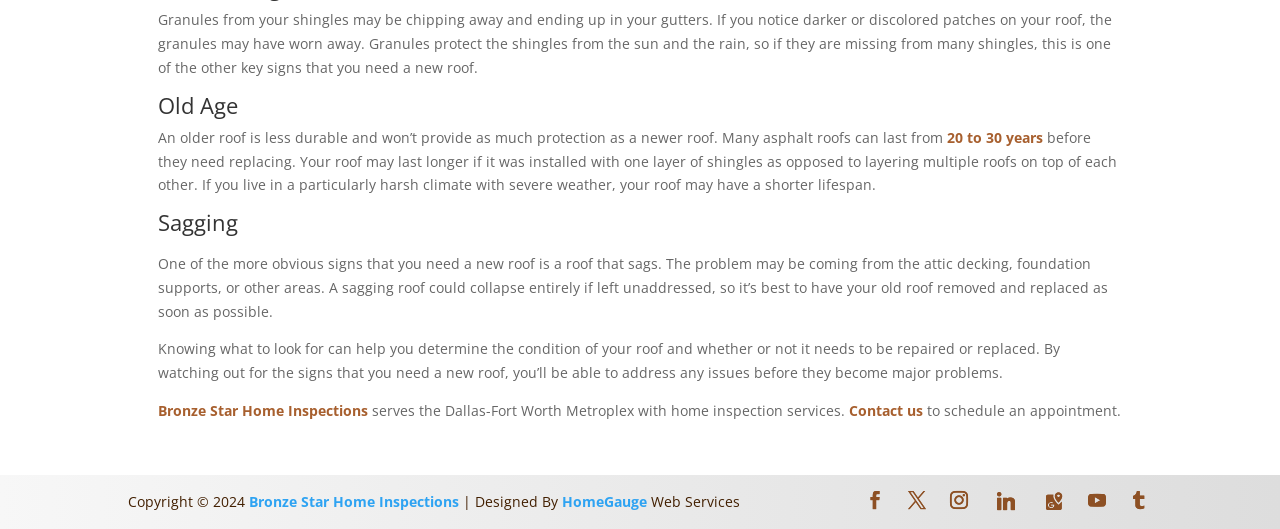Determine the bounding box coordinates of the element that should be clicked to execute the following command: "Visit 'Bronze Star Home Inspections'".

[0.123, 0.758, 0.288, 0.794]